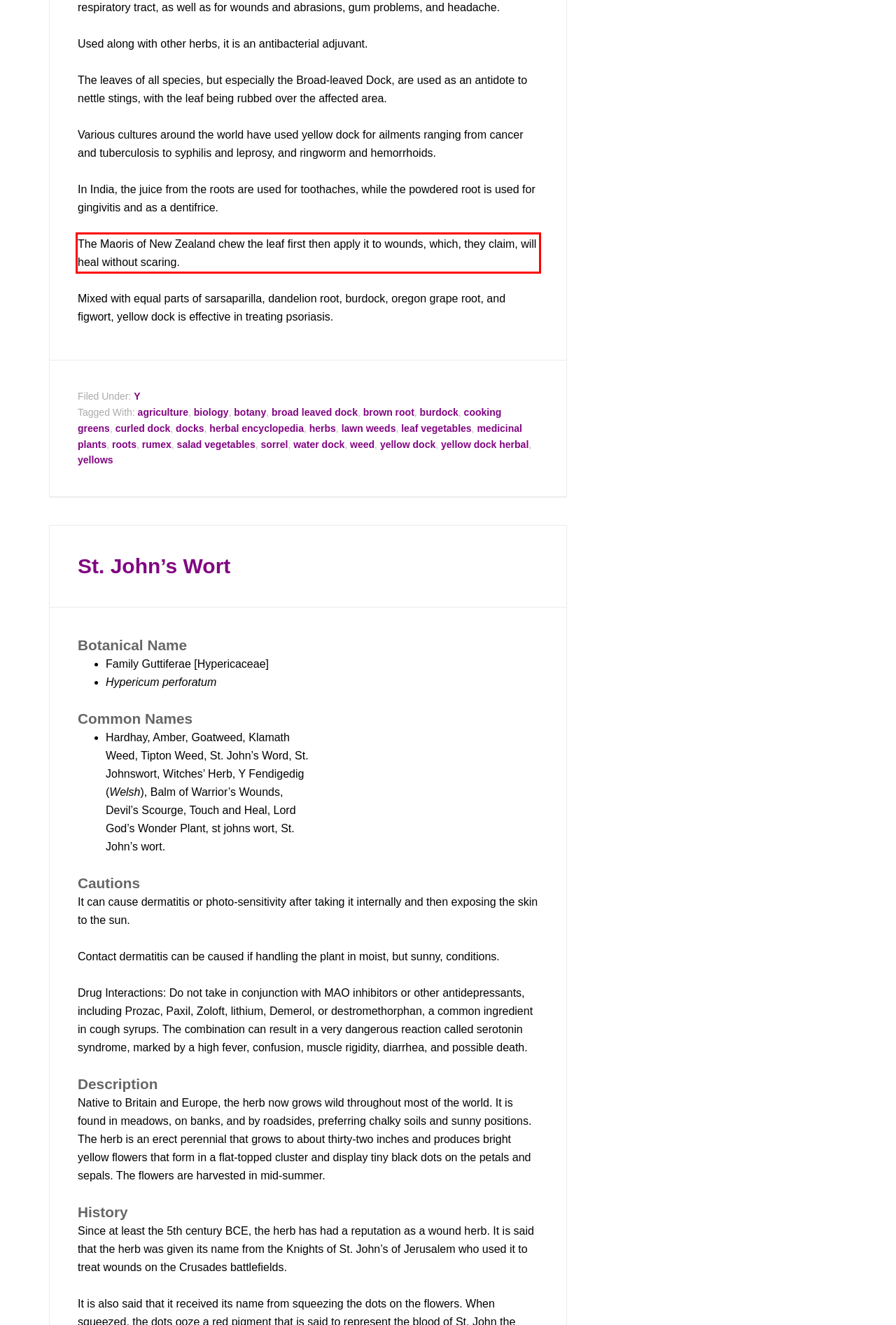View the screenshot of the webpage and identify the UI element surrounded by a red bounding box. Extract the text contained within this red bounding box.

The Maoris of New Zealand chew the leaf first then apply it to wounds, which, they claim, will heal without scaring.